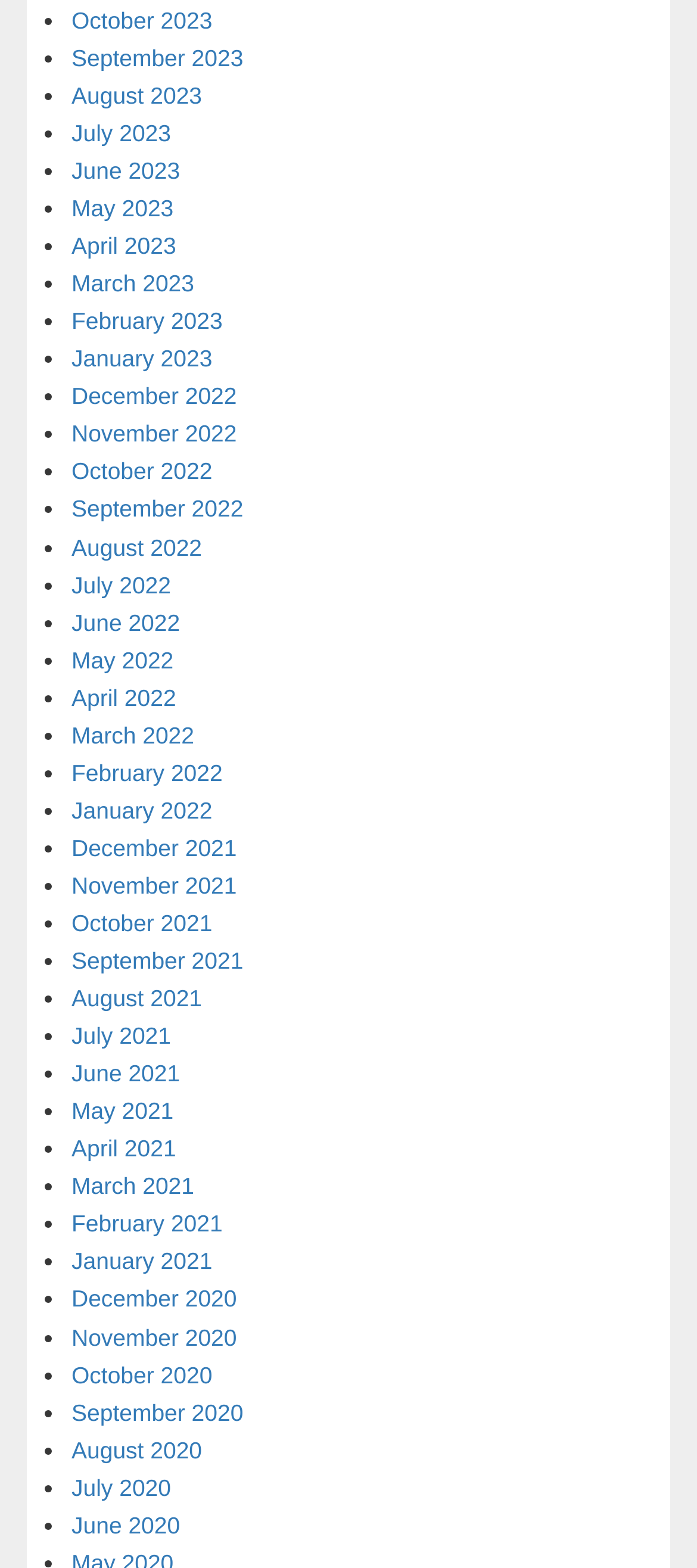Utilize the details in the image to thoroughly answer the following question: What is the earliest month listed?

By examining the list of links, I found that the earliest month listed is December 2020, which is located at the bottom of the list.